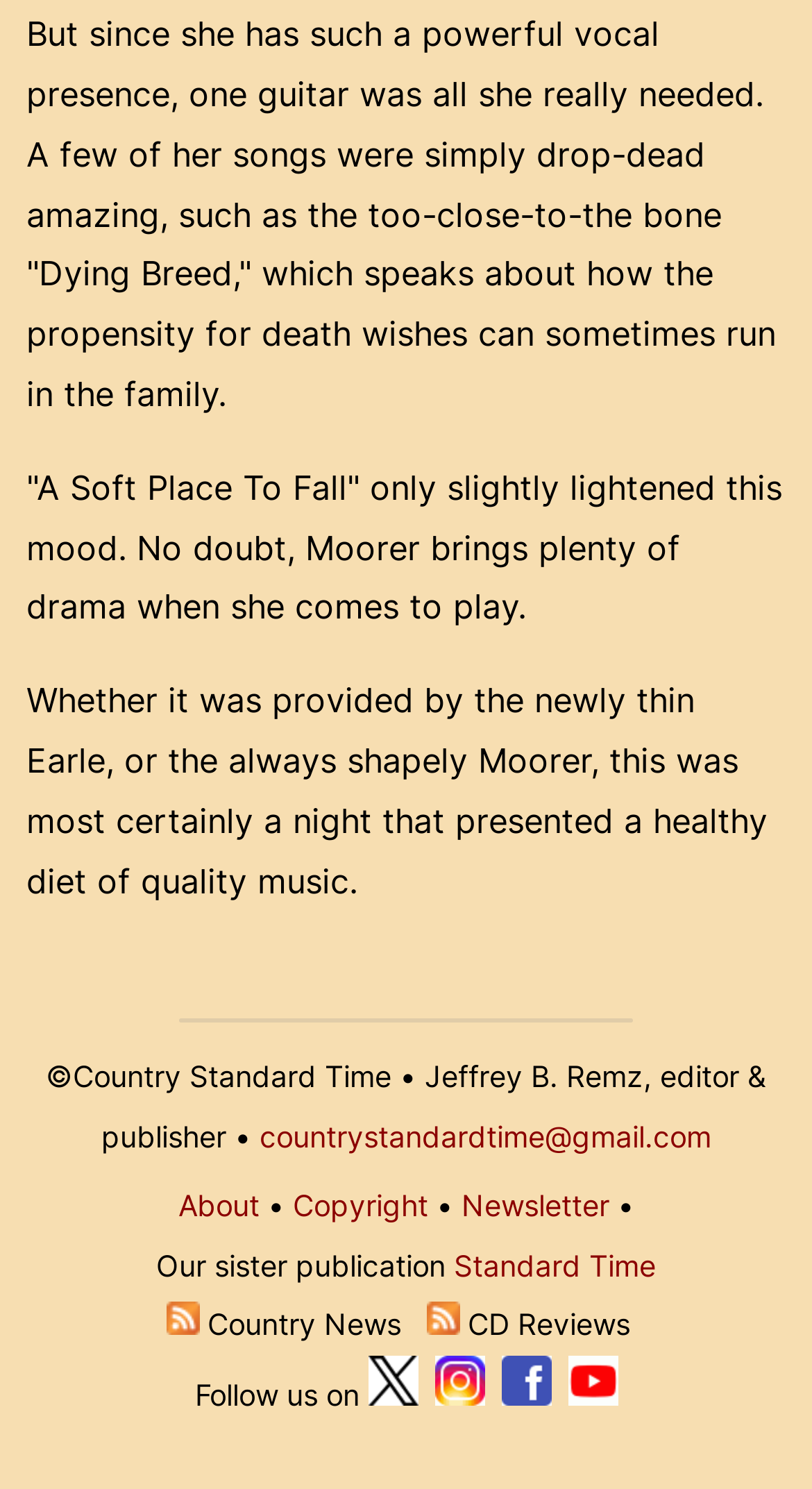Determine the bounding box coordinates for the clickable element to execute this instruction: "Subscribe to Country Music News". Provide the coordinates as four float numbers between 0 and 1, i.e., [left, top, right, bottom].

[0.204, 0.877, 0.245, 0.901]